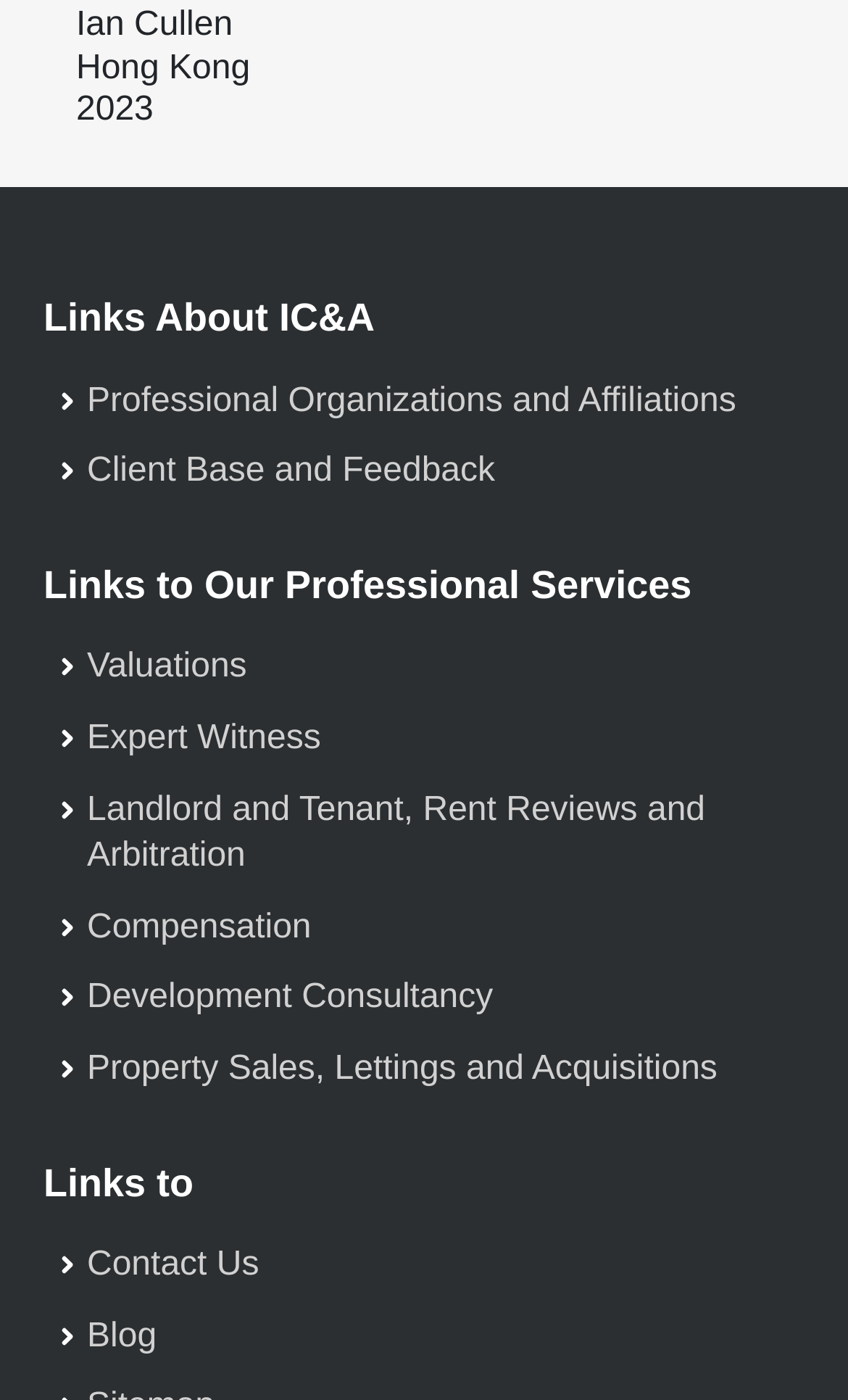Could you find the bounding box coordinates of the clickable area to complete this instruction: "Explore Client Base and Feedback"?

[0.103, 0.322, 0.584, 0.349]